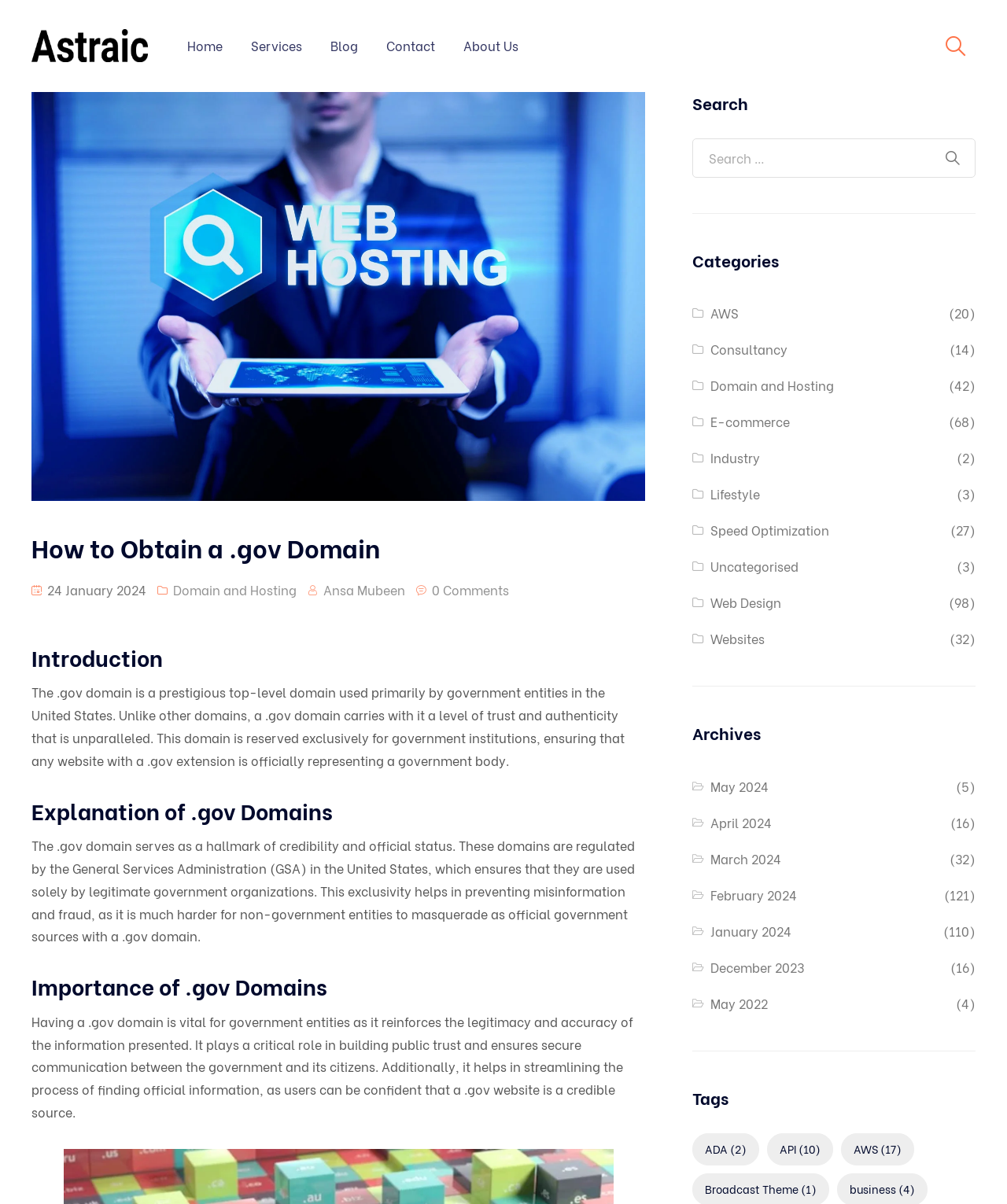Who is the author of the article?
Please respond to the question thoroughly and include all relevant details.

The author's name is mentioned in the article as 'Ansa Mubeen', which is a link element with the text 'Ansa Mubeen'.